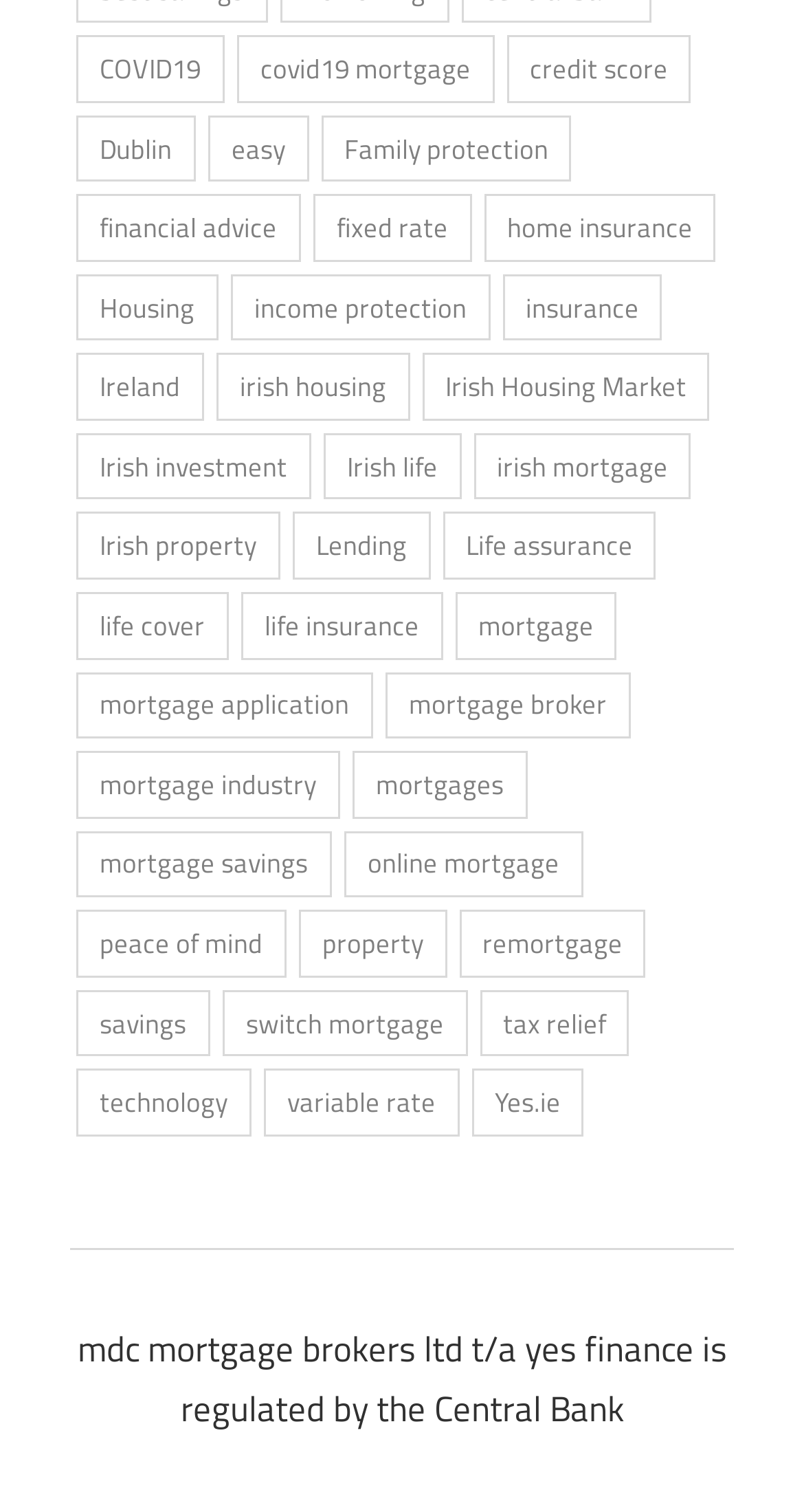Highlight the bounding box coordinates of the element you need to click to perform the following instruction: "Check out Yes.ie."

[0.586, 0.707, 0.727, 0.751]